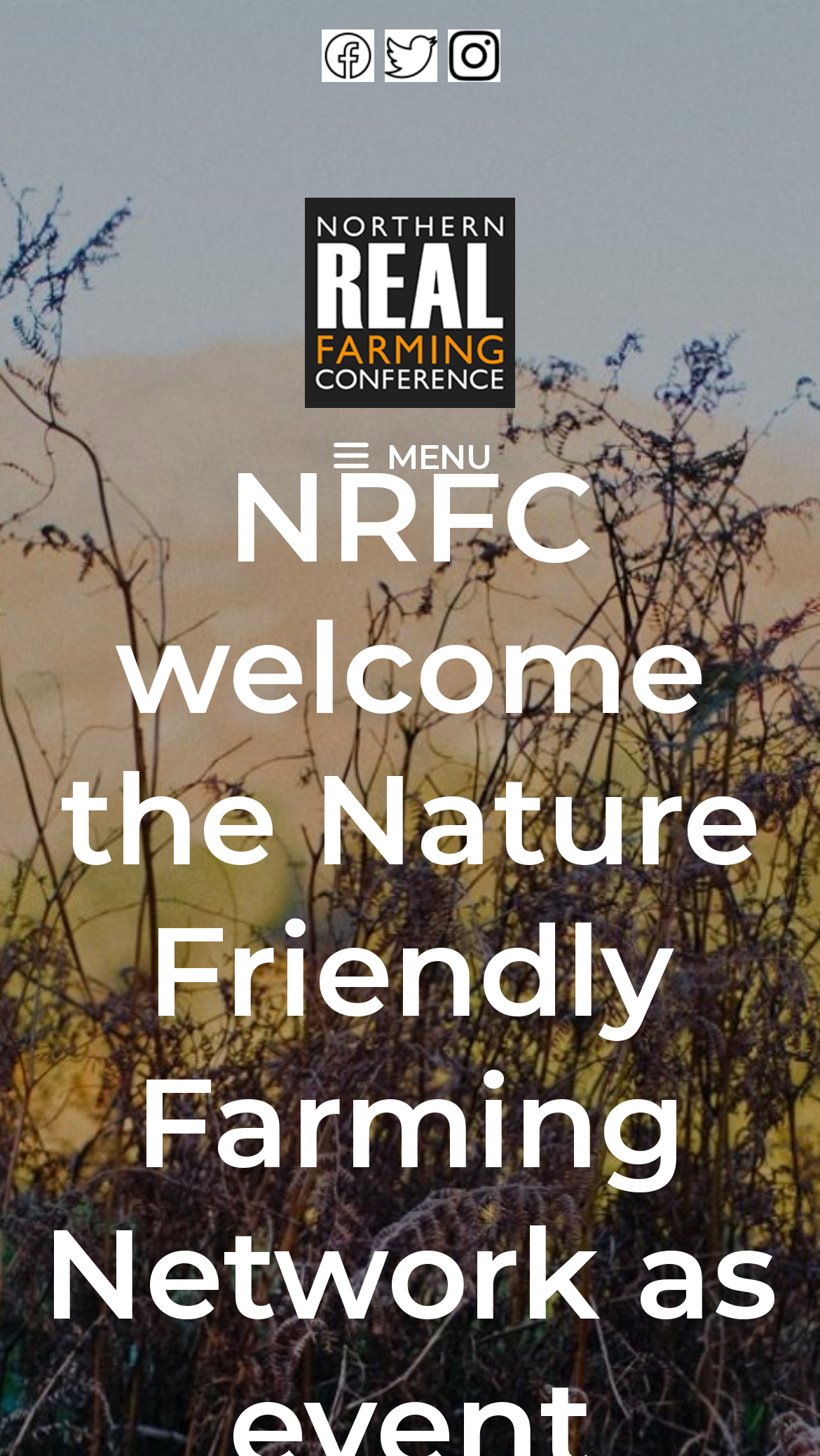How many links are there in the top section?
Answer the question with a thorough and detailed explanation.

There are three links in the top section, with bounding box coordinates [0.391, 0.032, 0.455, 0.064], [0.468, 0.032, 0.532, 0.064], and [0.545, 0.032, 0.609, 0.064], respectively.